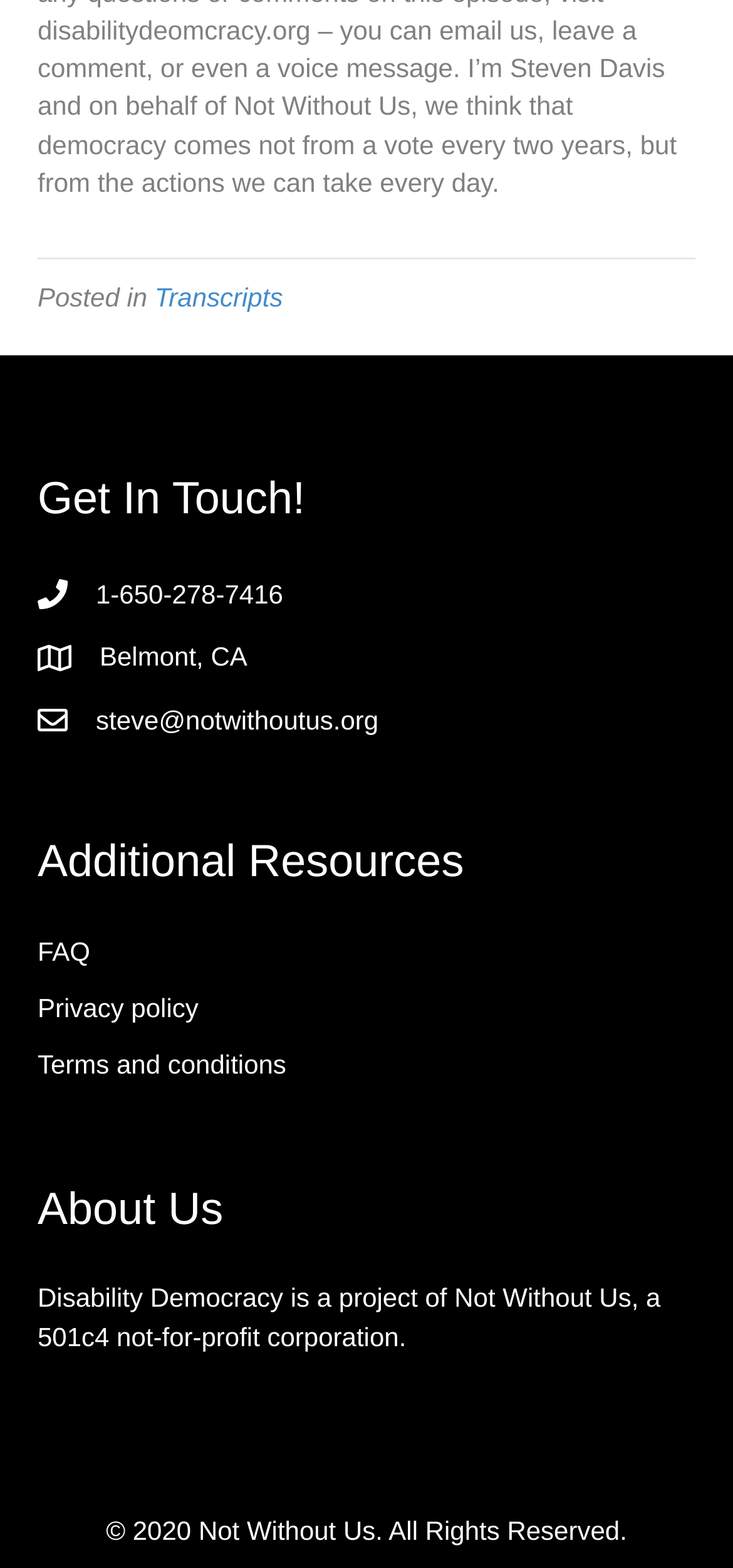What year is the copyright for?
Give a one-word or short phrase answer based on the image.

2020